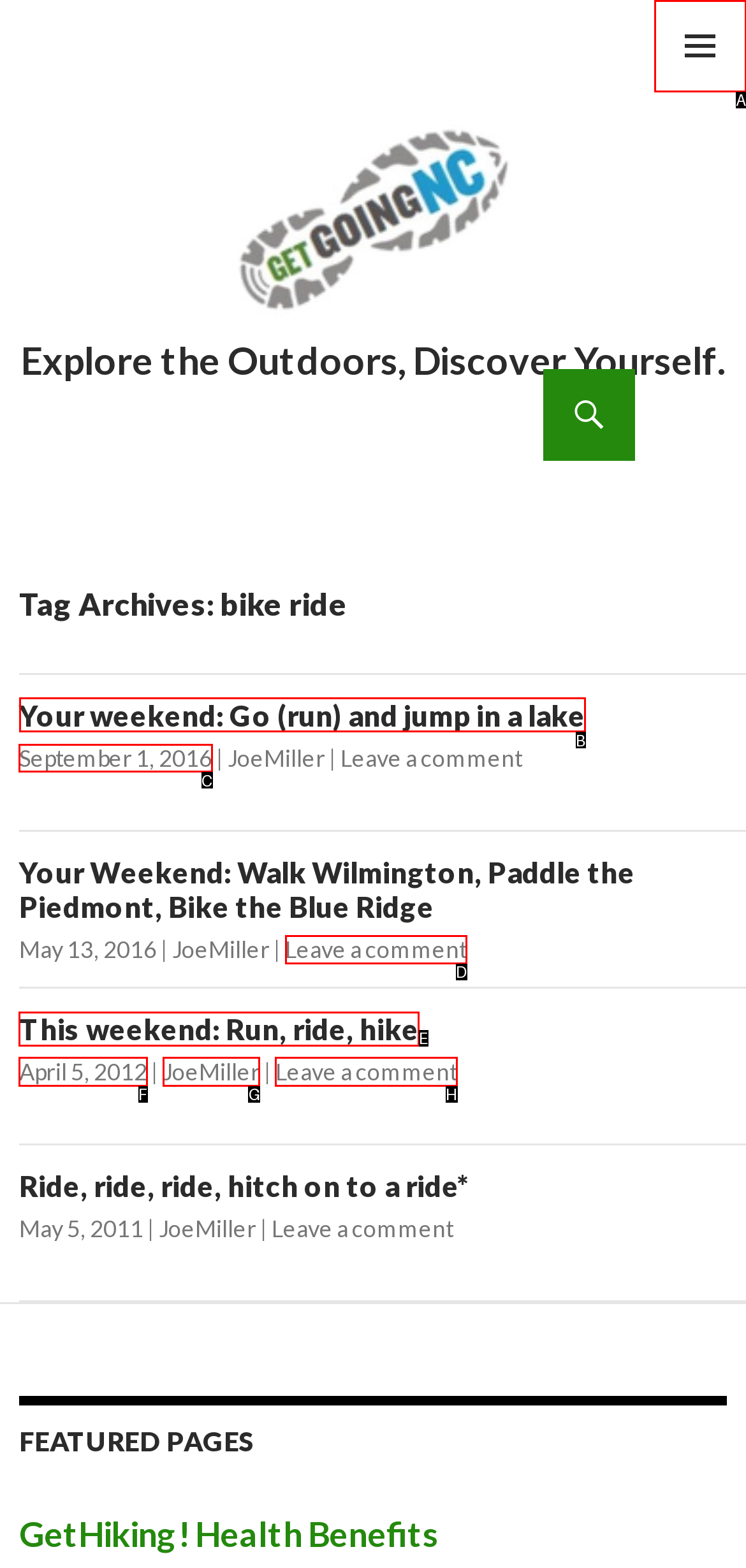Choose the UI element you need to click to carry out the task: Read Your weekend: Go (run) and jump in a lake.
Respond with the corresponding option's letter.

B